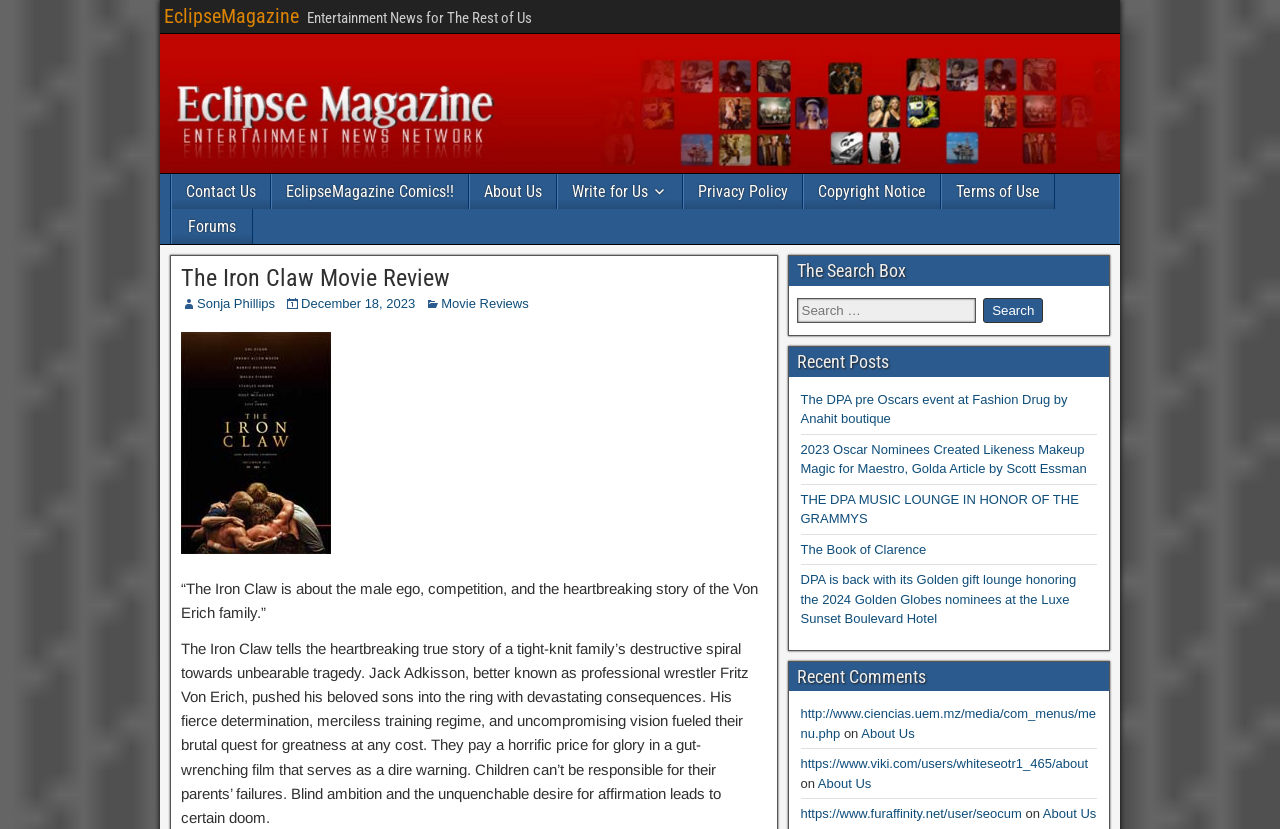Analyze and describe the webpage in a detailed narrative.

The webpage is a movie review page for "The Iron Claw" on the EclipseMagazine website. At the top, there is a heading with the website's name, "EclipseMagazine", and a link to the website's homepage. Below this, there is a tagline that reads "Entertainment News for The Rest of Us".

On the left side of the page, there is a main menu navigation section with links to various pages, including "Contact Us", "EclipseMagazine Comics!!", "About Us", "Write for Us", "Privacy Policy", "Copyright Notice", "Terms of Use", and "Forums".

In the main content area, there is a header section with a heading that reads "The Iron Claw Movie Review". Below this, there are links to the author, Sonja Phillips, and the publication date, December 18, 2023. There is also a link to the "Movie Reviews" category.

The main review text is a lengthy paragraph that summarizes the movie's plot, describing it as a heartbreaking true story about a tight-knit family's destructive spiral towards unbearable tragedy.

On the right side of the page, there is a search box with a heading that reads "The Search Box". Below this, there are sections for "Recent Posts" and "Recent Comments". The "Recent Posts" section lists several links to other articles, including "The DPA pre Oscars event at Fashion Drug by Anahit boutique", "2023 Oscar Nominees Created Likeness Makeup Magic for Maestro, Golda Article by Scott Essman", and others. The "Recent Comments" section lists several links to comments, including some with URLs and others with text that reads "on" followed by a link to "About Us".